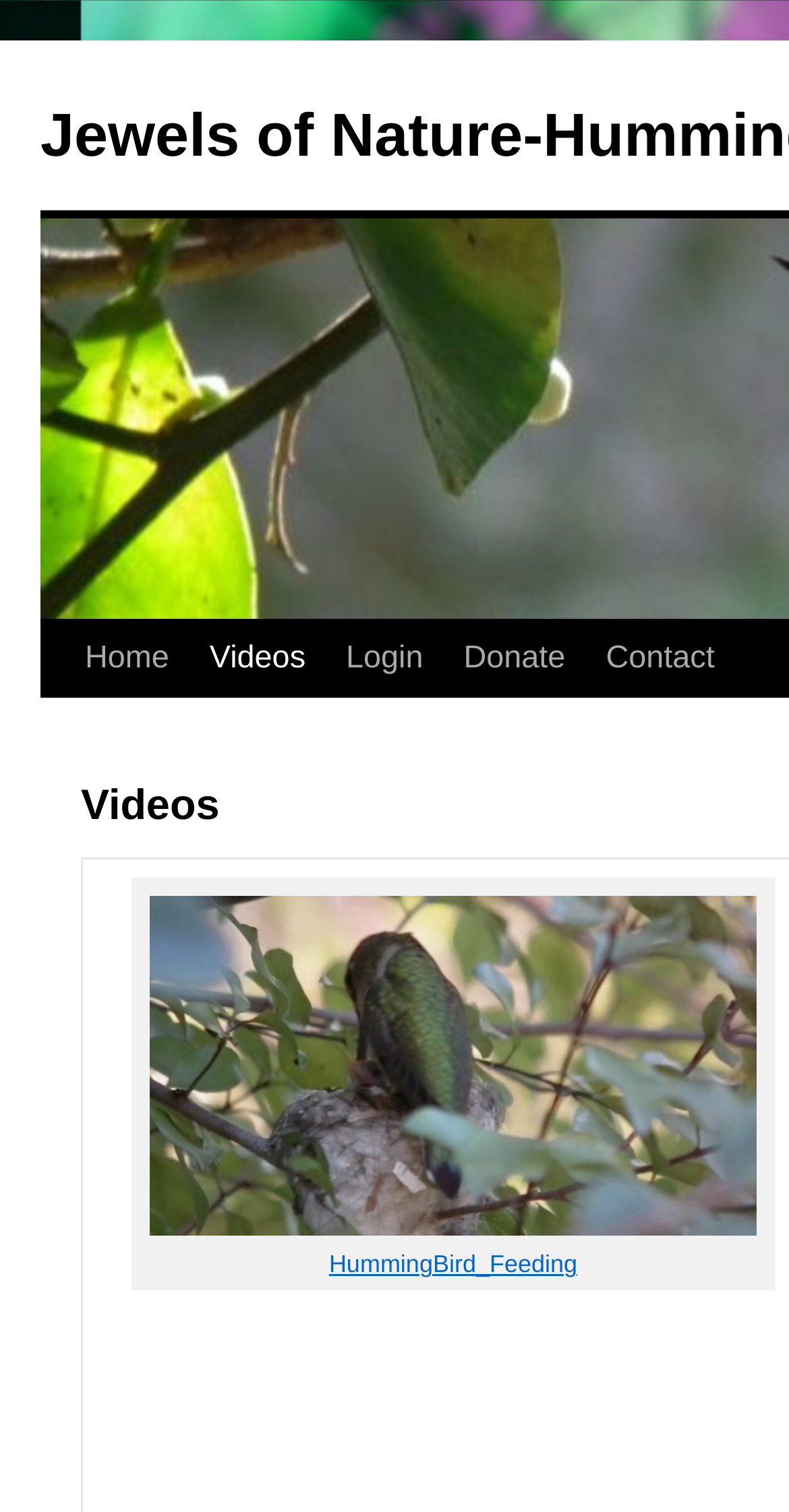Refer to the screenshot and give an in-depth answer to this question: Is the 'Videos' link active?

The webpage title is 'Videos | Jewels of Nature-Hummingbirds Rescue', and there is a link element with the text 'Videos' in the top navigation bar. This suggests that the 'Videos' link is active, indicating that the current webpage is related to videos.